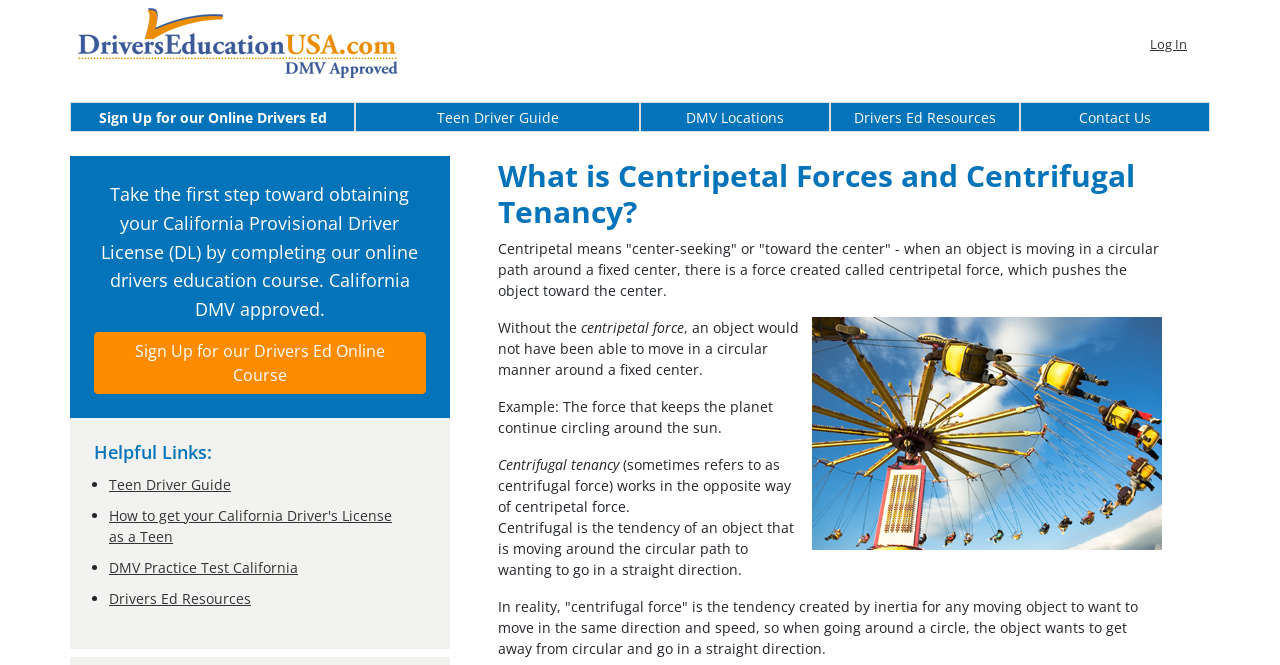Using the information from the screenshot, answer the following question thoroughly:
What is the significance of the image on the webpage?

The image on the webpage is labeled as 'centrifugal force' and is likely used to illustrate the concept of centrifugal force, which is explained in the surrounding text.